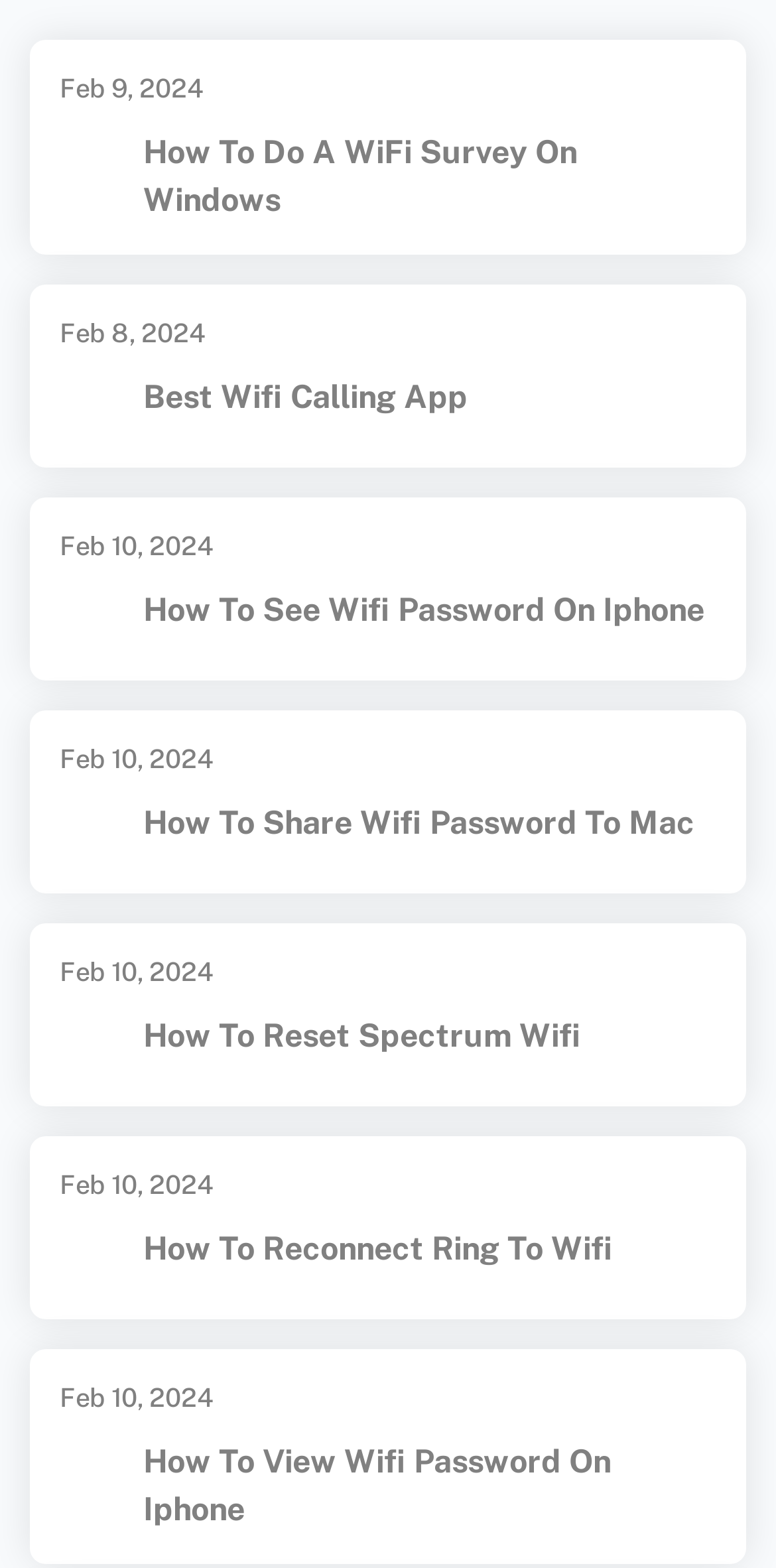What is the date of the latest article?
Please interpret the details in the image and answer the question thoroughly.

I looked at the dates associated with each article and found that the latest one is 'Feb 10, 2024', which appears multiple times.